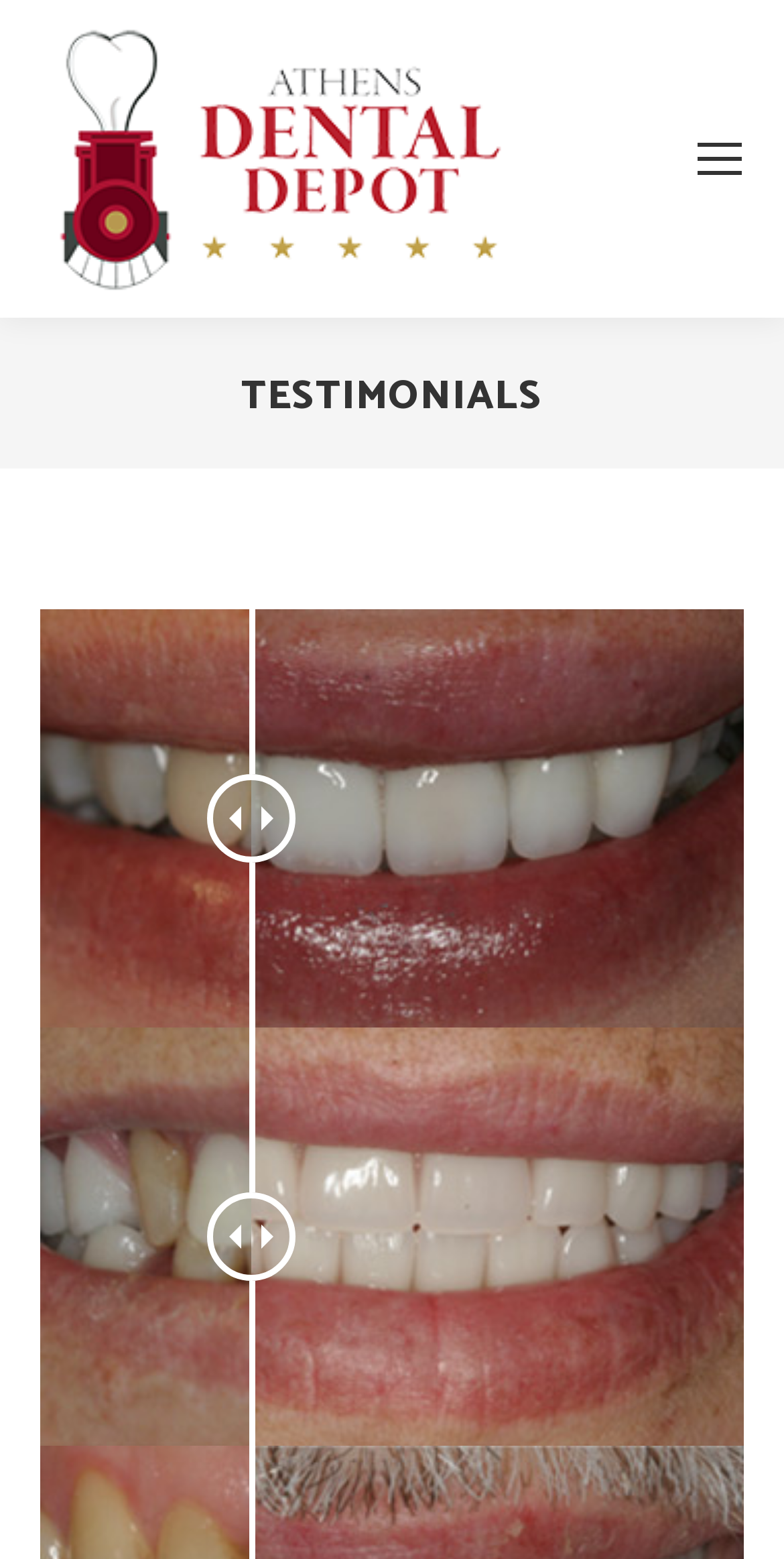Locate the bounding box of the UI element described by: "Go to Top" in the given webpage screenshot.

[0.872, 0.792, 0.974, 0.844]